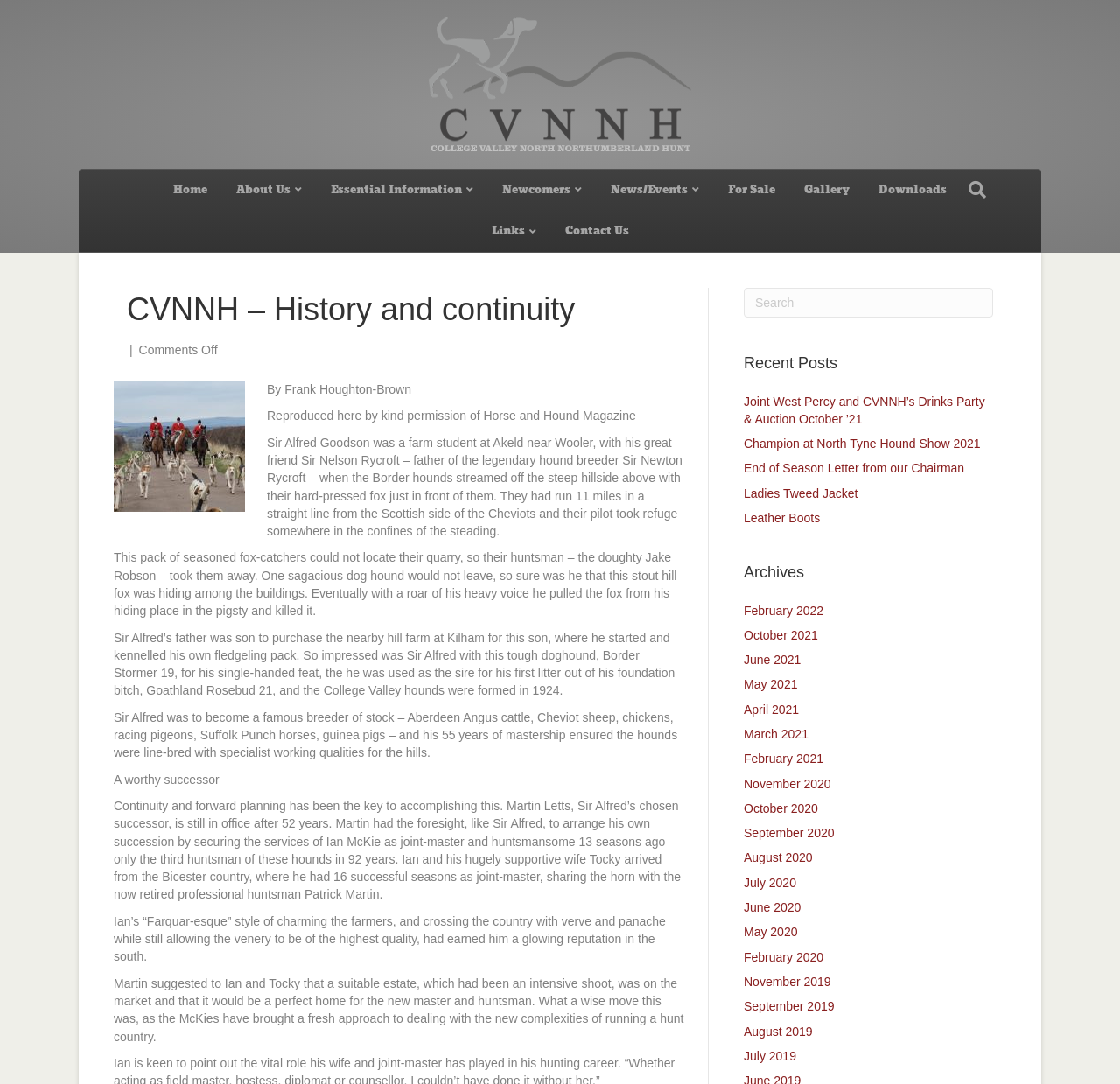What is the name of the author of the article?
Provide a detailed answer to the question, using the image to inform your response.

I found the author's name 'Frank Houghton-Brown' in the article, which is mentioned in the text 'By Frank Houghton-Brown'.